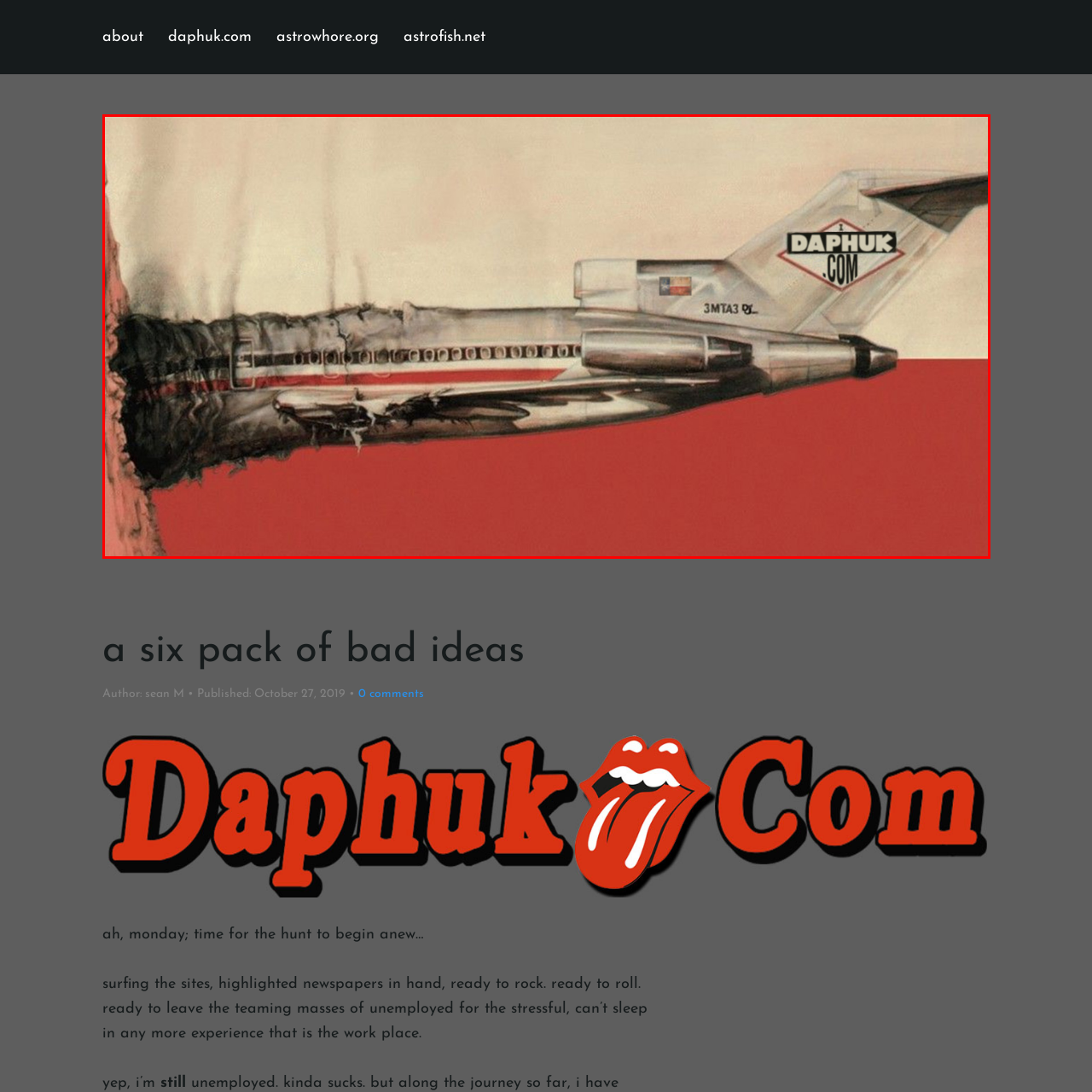What is the dominant color of the background?
Inspect the image indicated by the red outline and answer the question with a single word or short phrase.

Muted colors